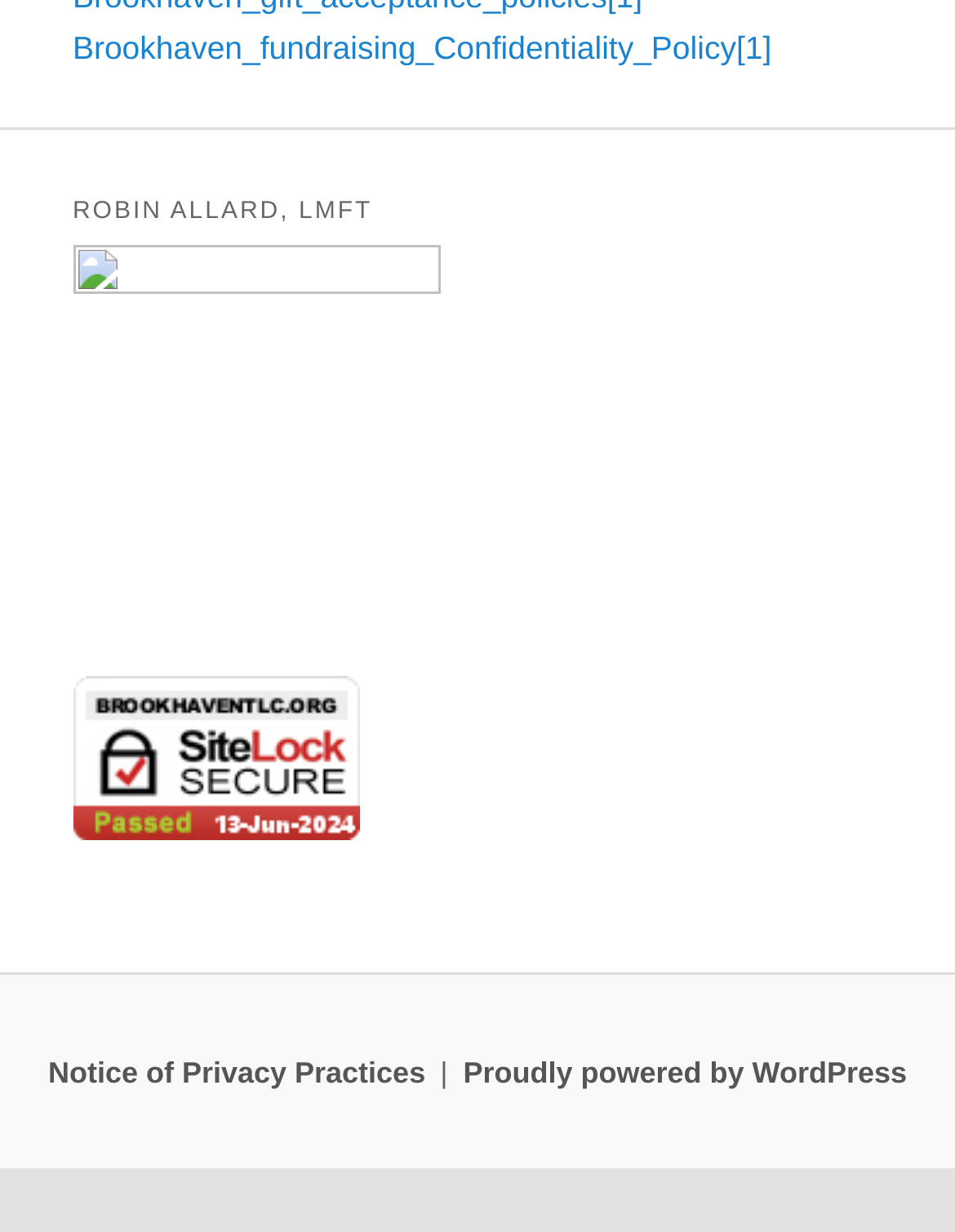Locate the bounding box coordinates of the UI element described by: "alt="Website security" title="SiteLock"". The bounding box coordinates should consist of four float numbers between 0 and 1, i.e., [left, top, right, bottom].

[0.076, 0.66, 0.376, 0.688]